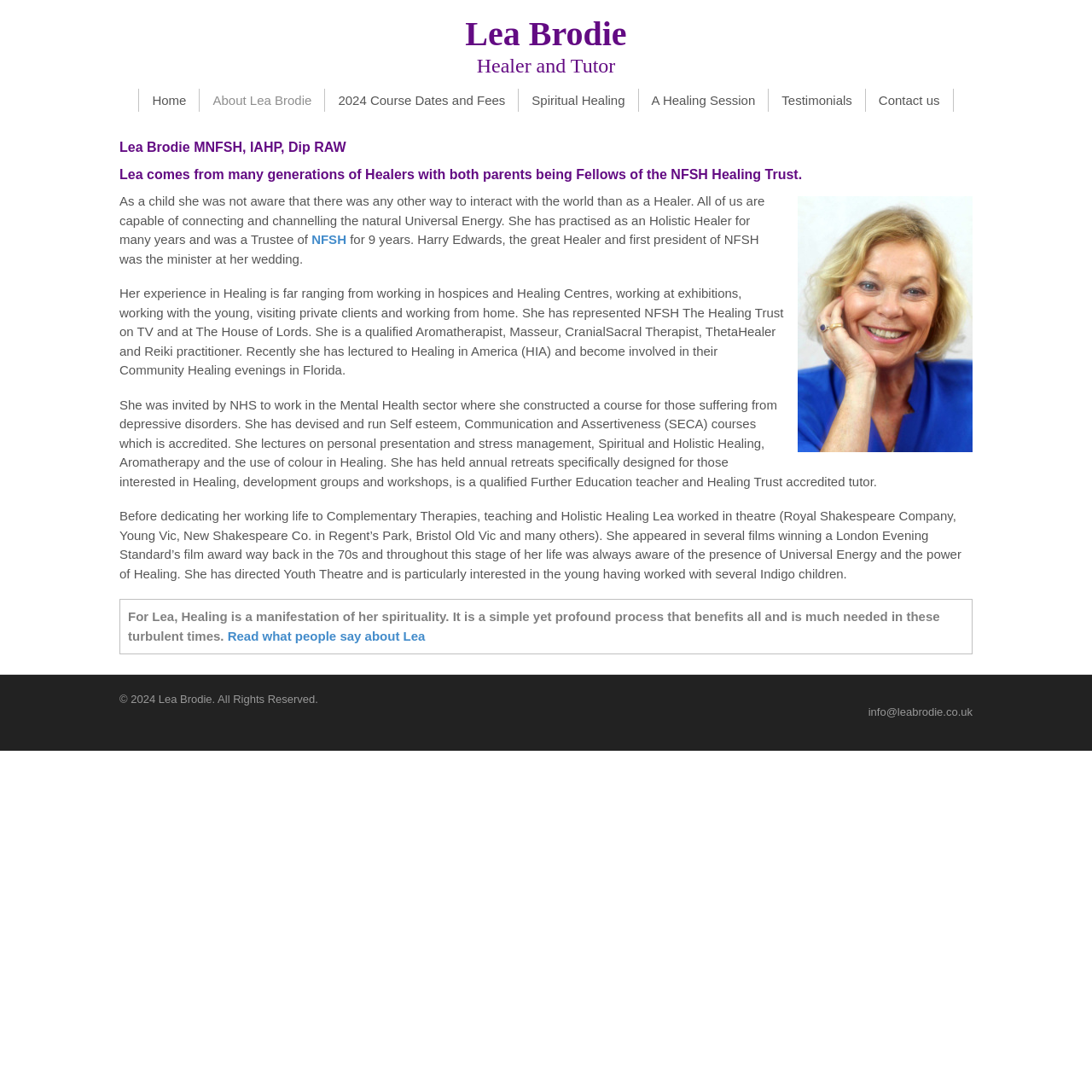Given the description "Contact us", determine the bounding box of the corresponding UI element.

[0.793, 0.081, 0.872, 0.102]